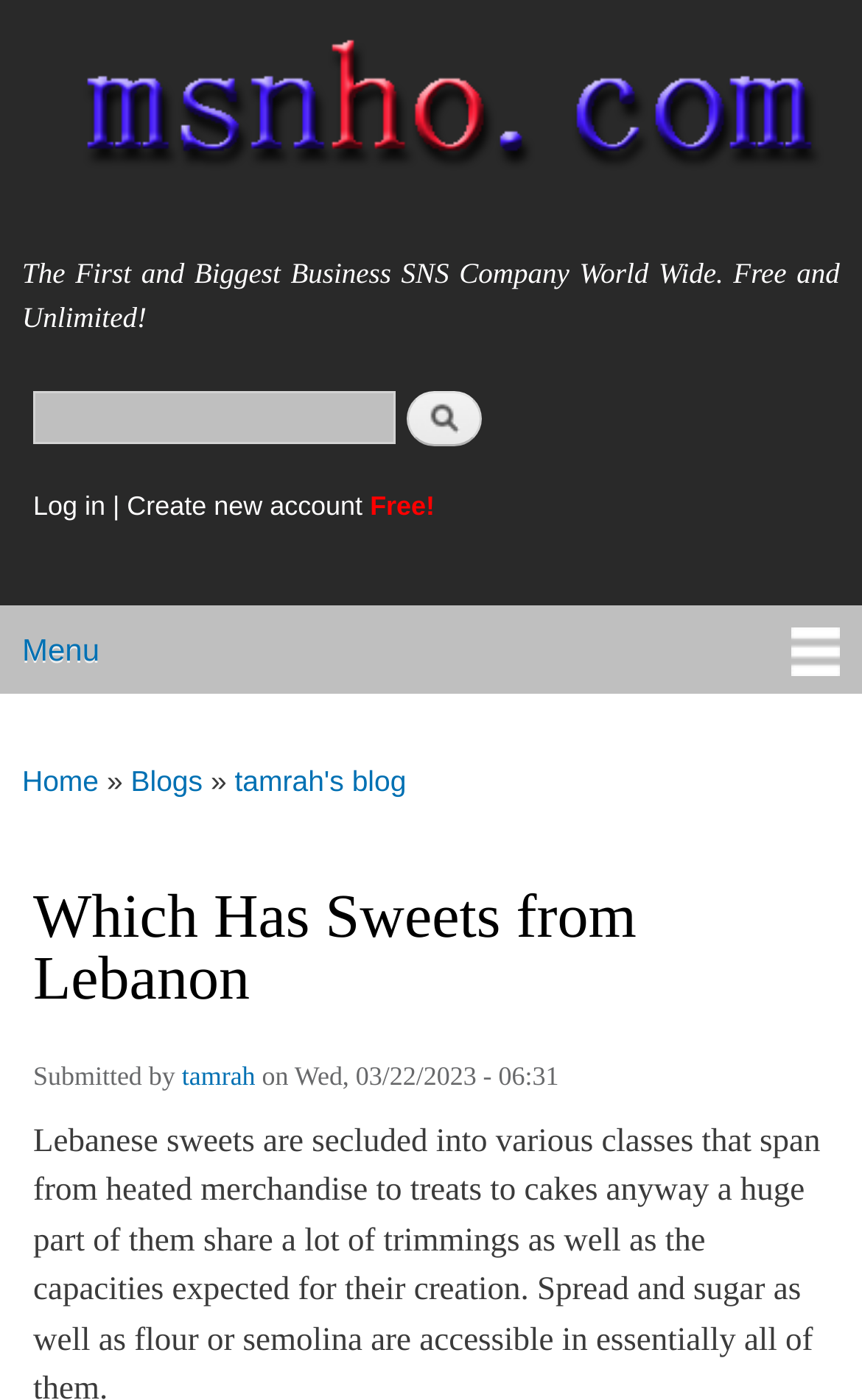Find and specify the bounding box coordinates that correspond to the clickable region for the instruction: "Create a new account".

[0.147, 0.351, 0.421, 0.373]